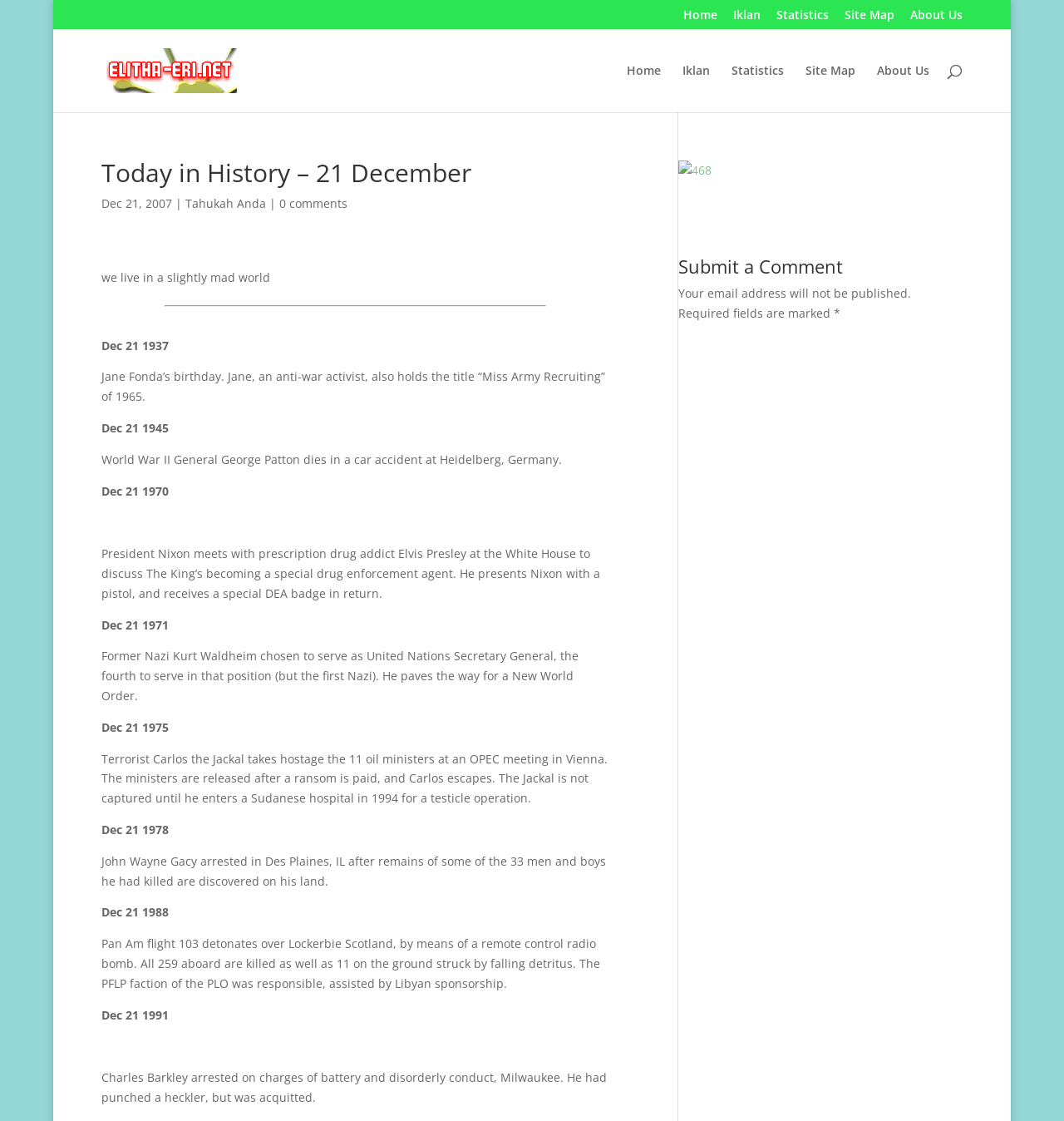Please locate the bounding box coordinates of the element that needs to be clicked to achieve the following instruction: "Read about Jane Fonda's birthday". The coordinates should be four float numbers between 0 and 1, i.e., [left, top, right, bottom].

[0.095, 0.329, 0.568, 0.361]